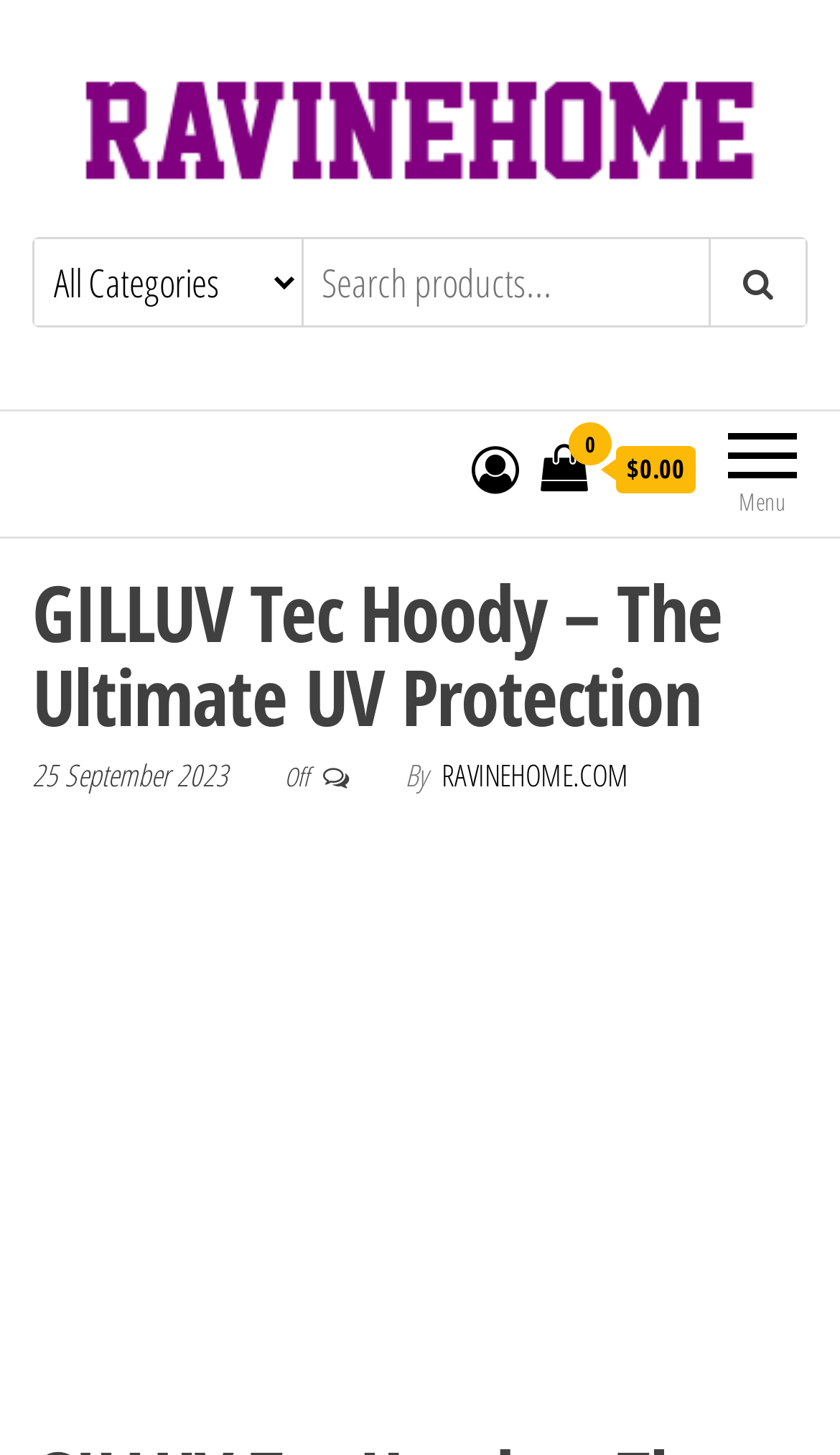Show me the bounding box coordinates of the clickable region to achieve the task as per the instruction: "view cart".

[0.644, 0.305, 0.828, 0.34]